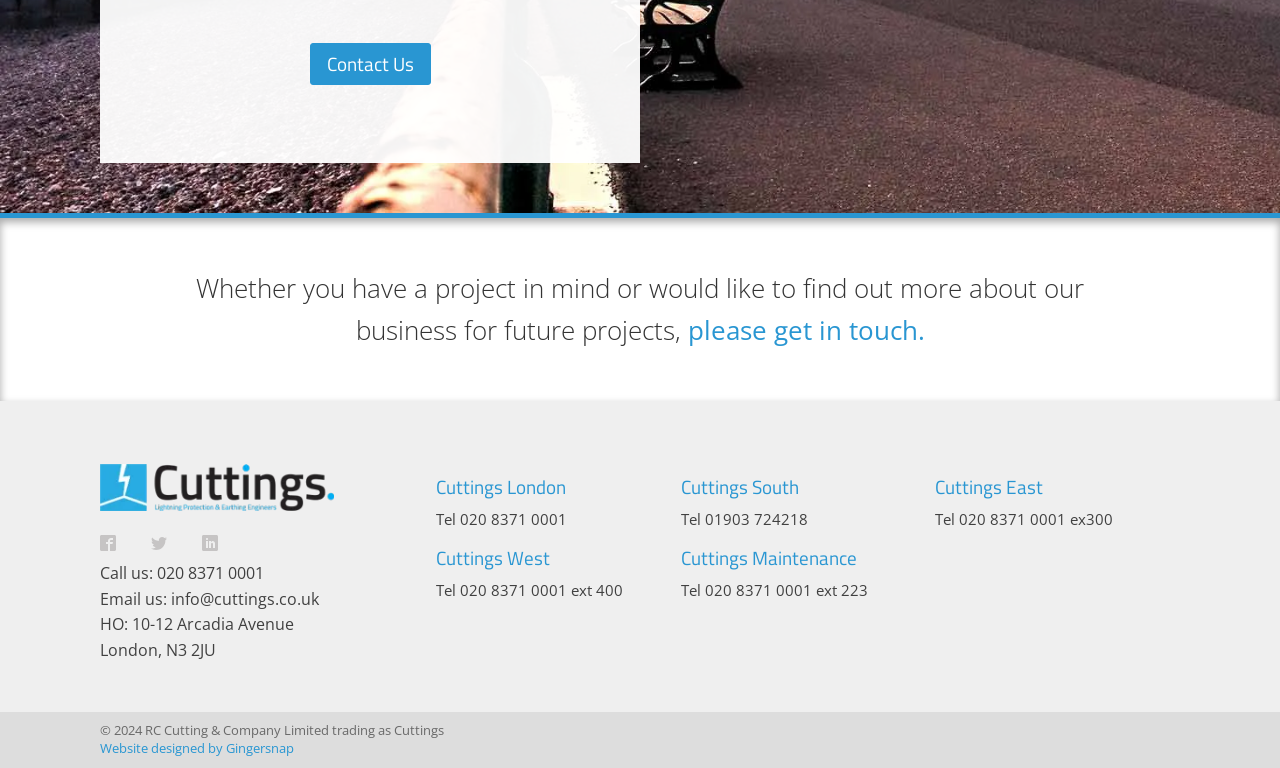What is the address of the HO office?
Look at the screenshot and respond with one word or a short phrase.

10-12 Arcadia Avenue